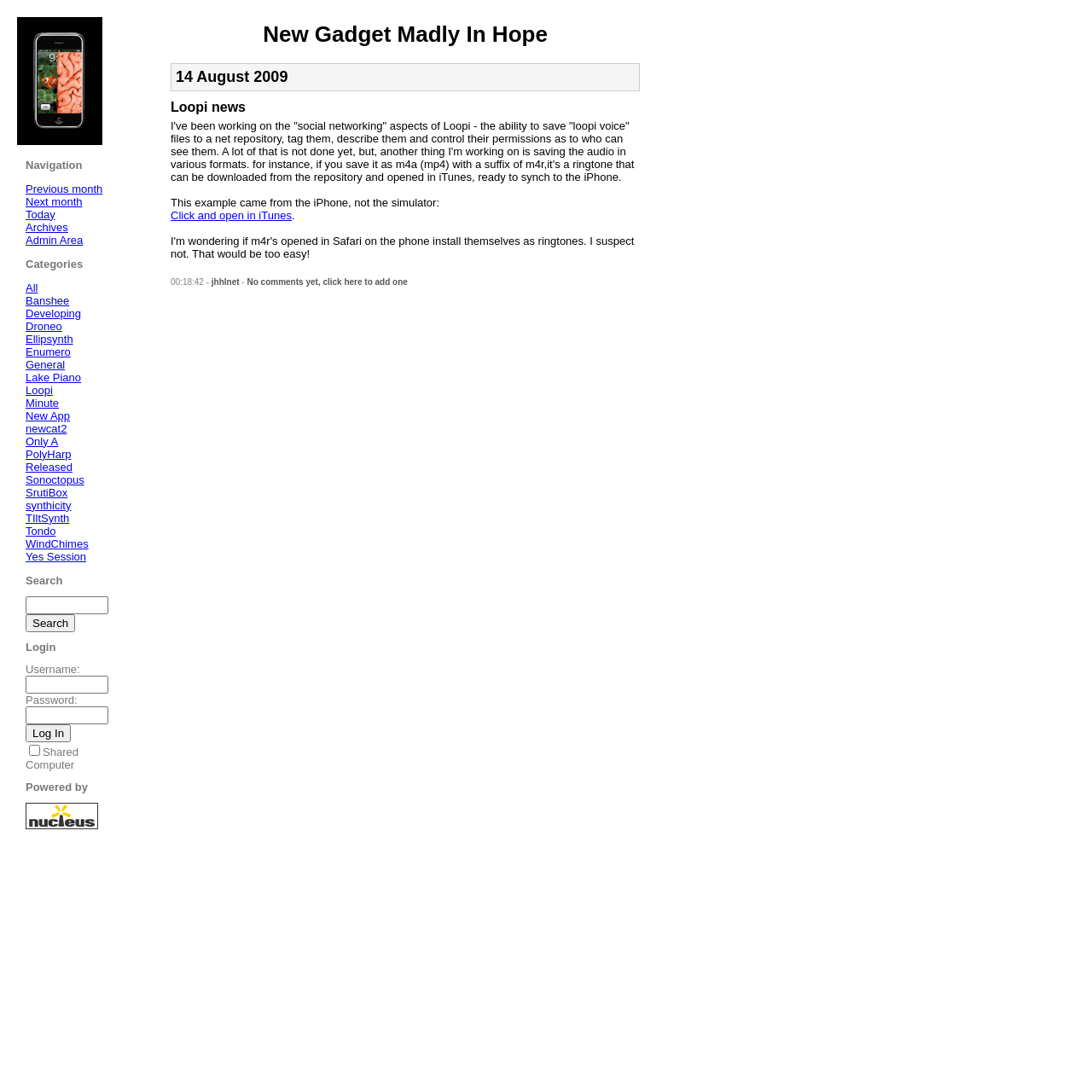Provide a one-word or short-phrase response to the question:
What is the date of the blog post?

14 August 2009